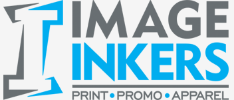What is the color of the 'INKERS' part of the logo?
Answer briefly with a single word or phrase based on the image.

Vibrant blue